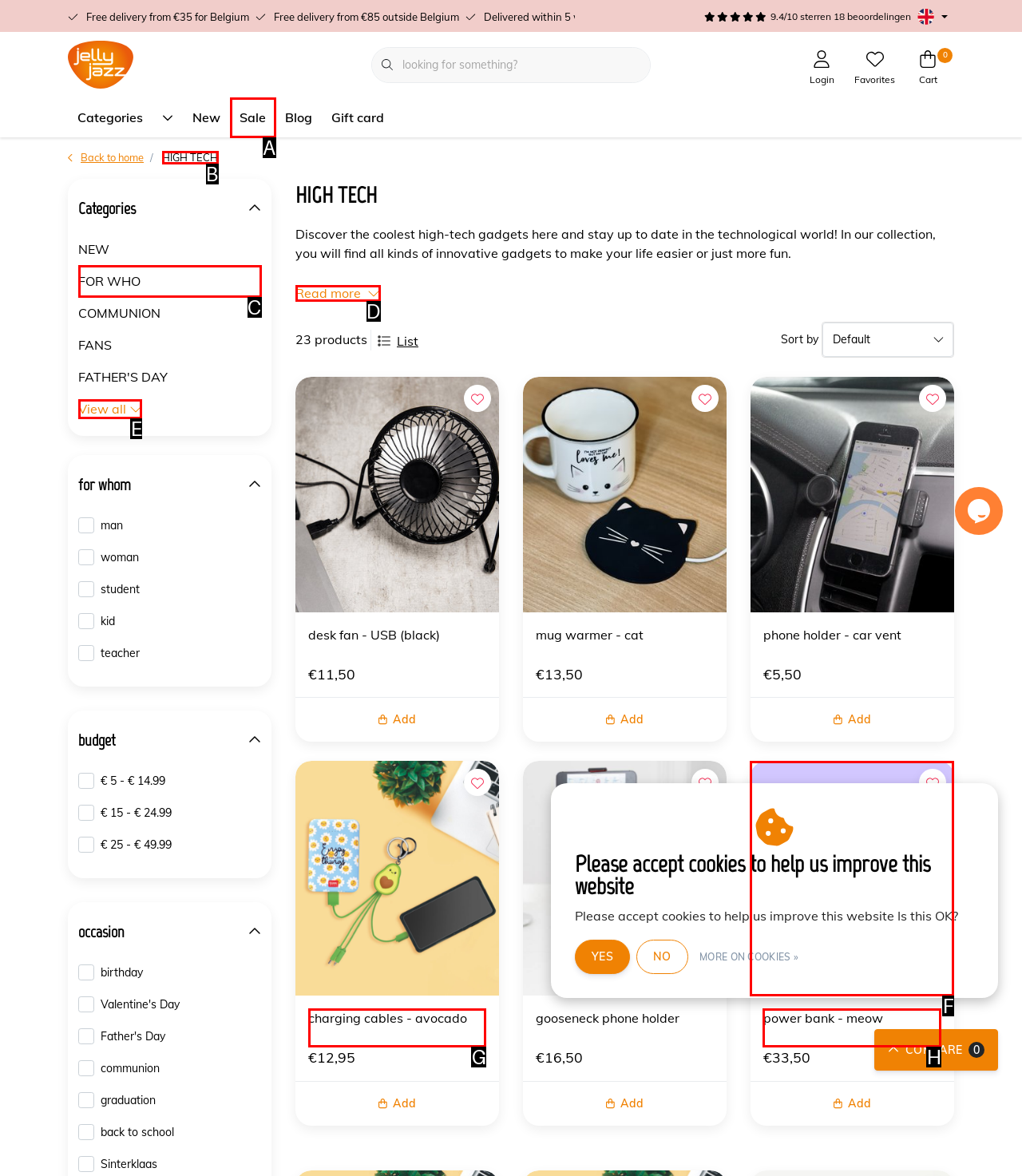Identify the HTML element I need to click to complete this task: View all categories Provide the option's letter from the available choices.

E